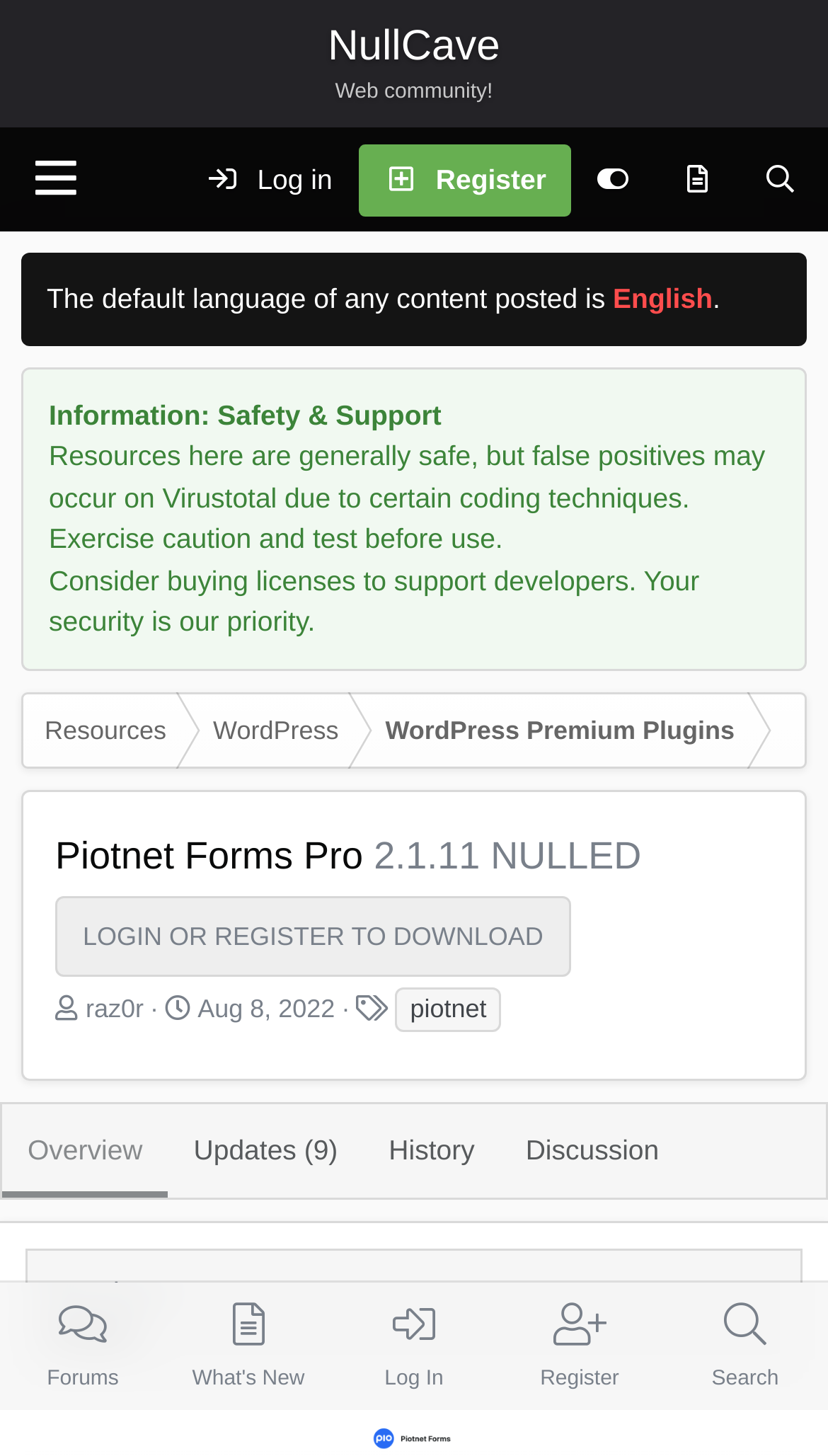Please find the bounding box coordinates for the clickable element needed to perform this instruction: "Download Piotnet Forms Pro v2.1.11 NULLED".

[0.396, 0.0, 0.604, 0.088]